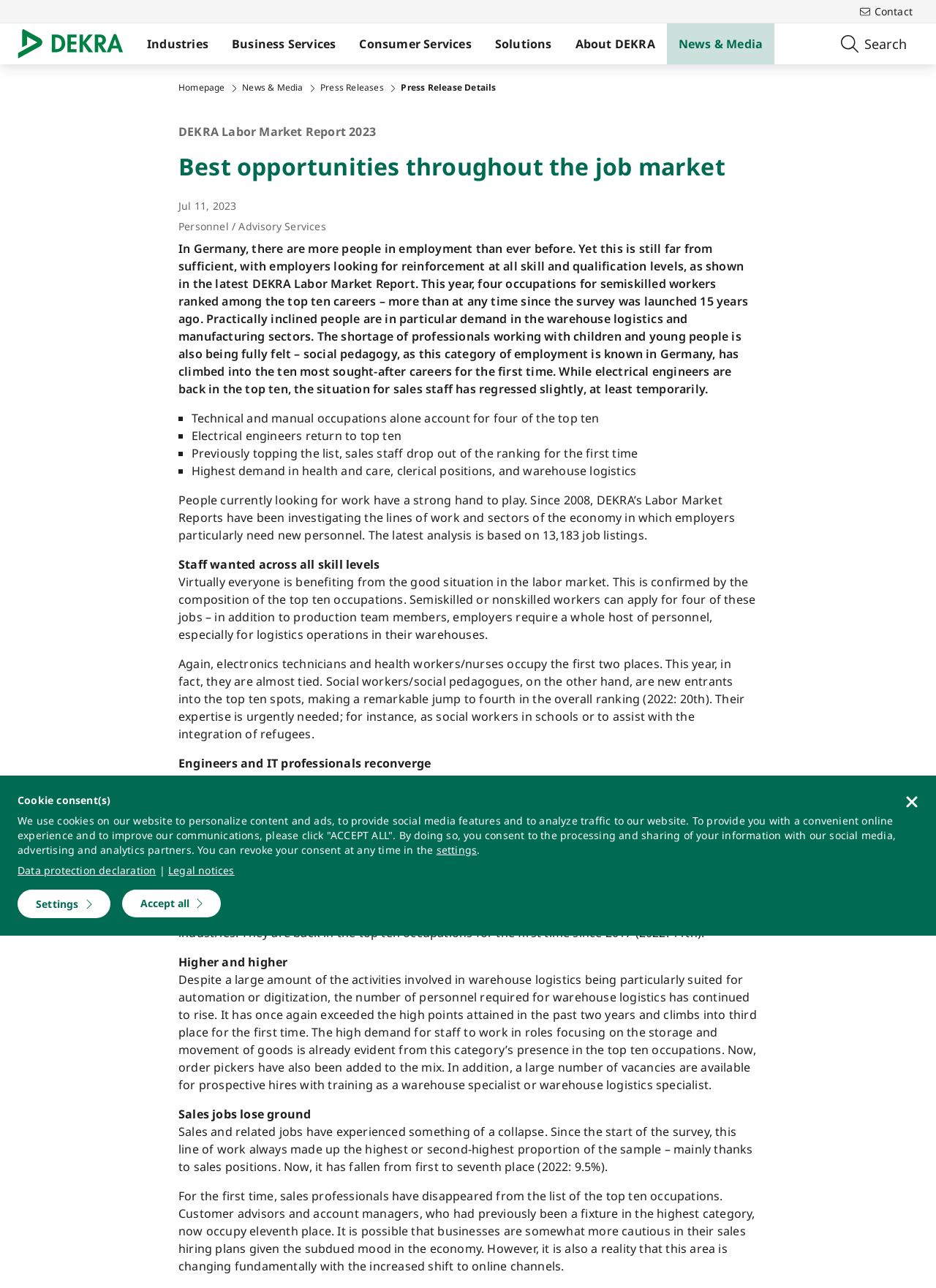For the given element description About DEKRA, determine the bounding box coordinates of the UI element. The coordinates should follow the format (top-left x, top-left y, bottom-right x, bottom-right y) and be within the range of 0 to 1.

[0.602, 0.018, 0.712, 0.05]